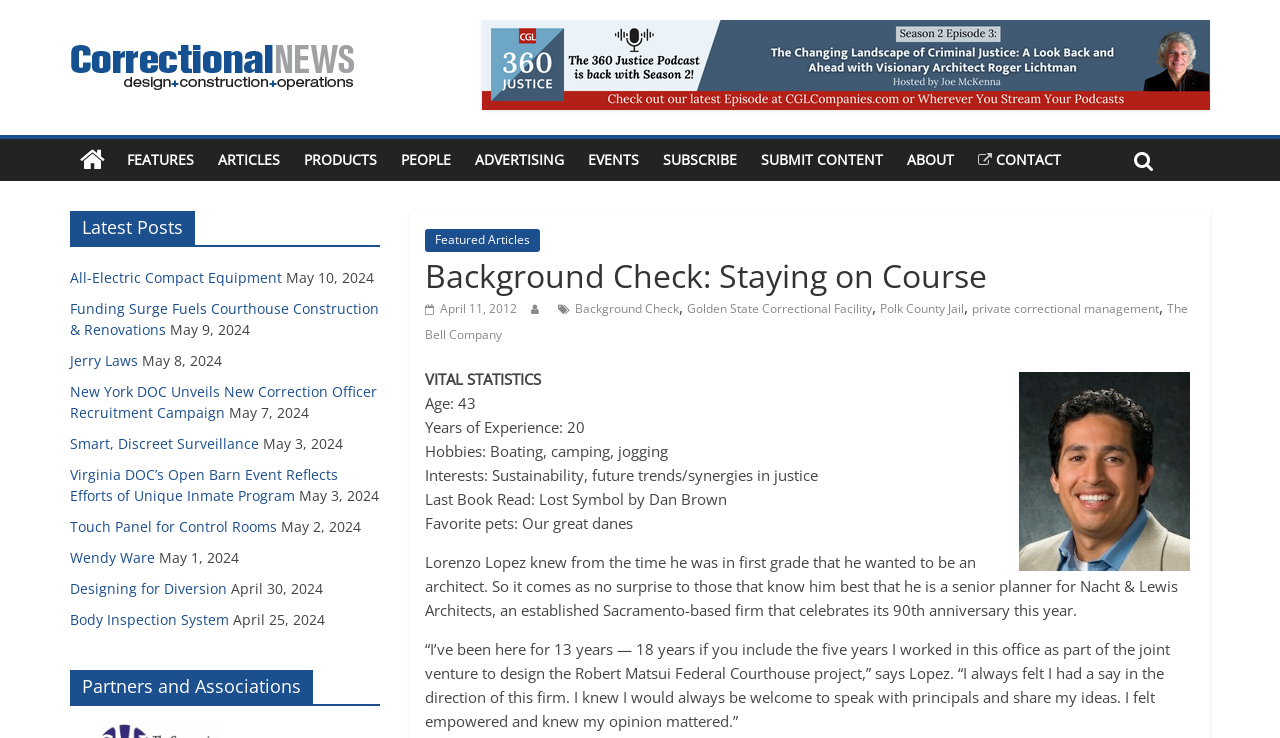Extract the heading text from the webpage.

Background Check: Staying on Course